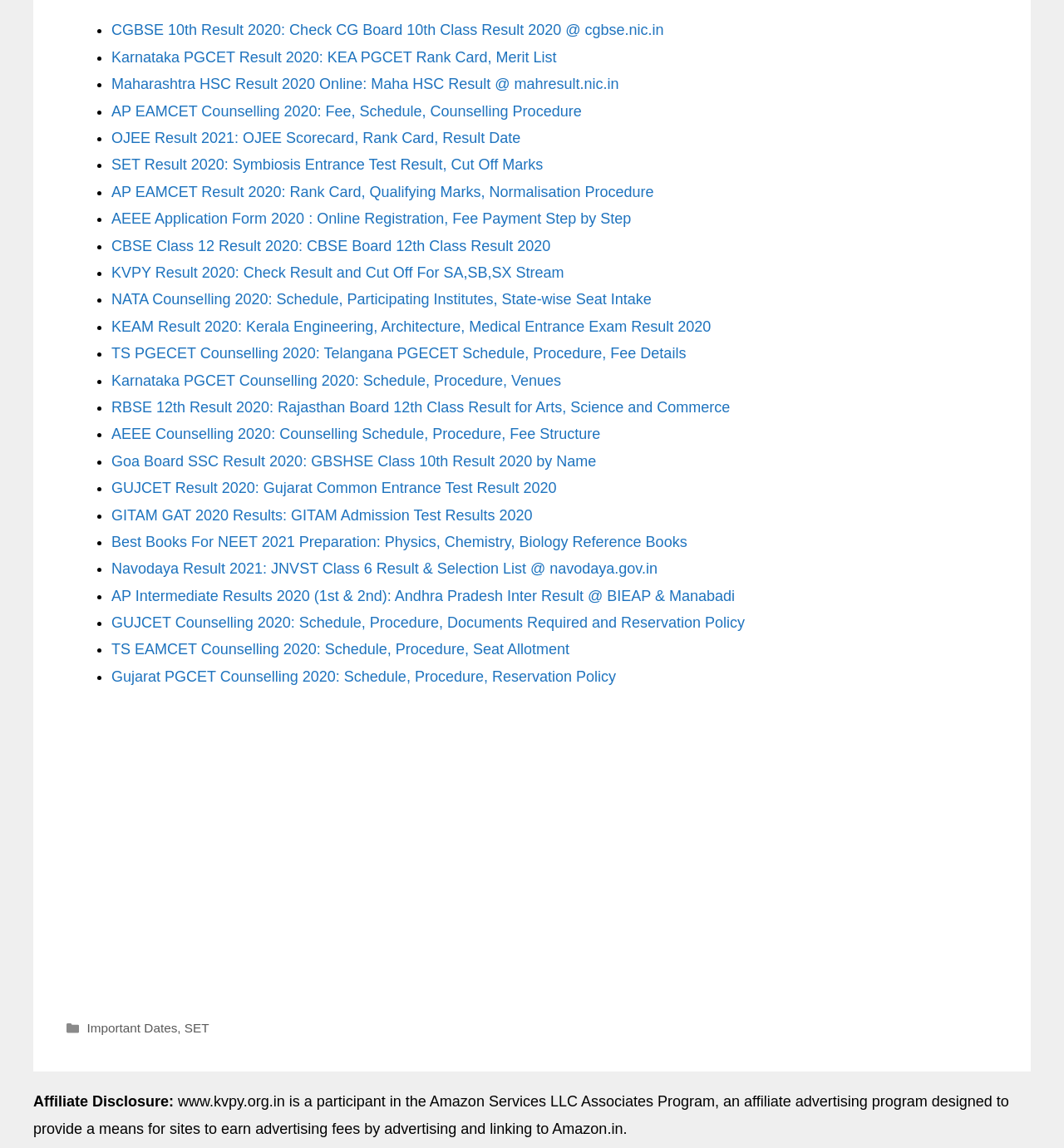Determine the bounding box coordinates of the clickable element to achieve the following action: 'View Karnataka PGCET Rank Card, Merit List'. Provide the coordinates as four float values between 0 and 1, formatted as [left, top, right, bottom].

[0.105, 0.043, 0.523, 0.057]